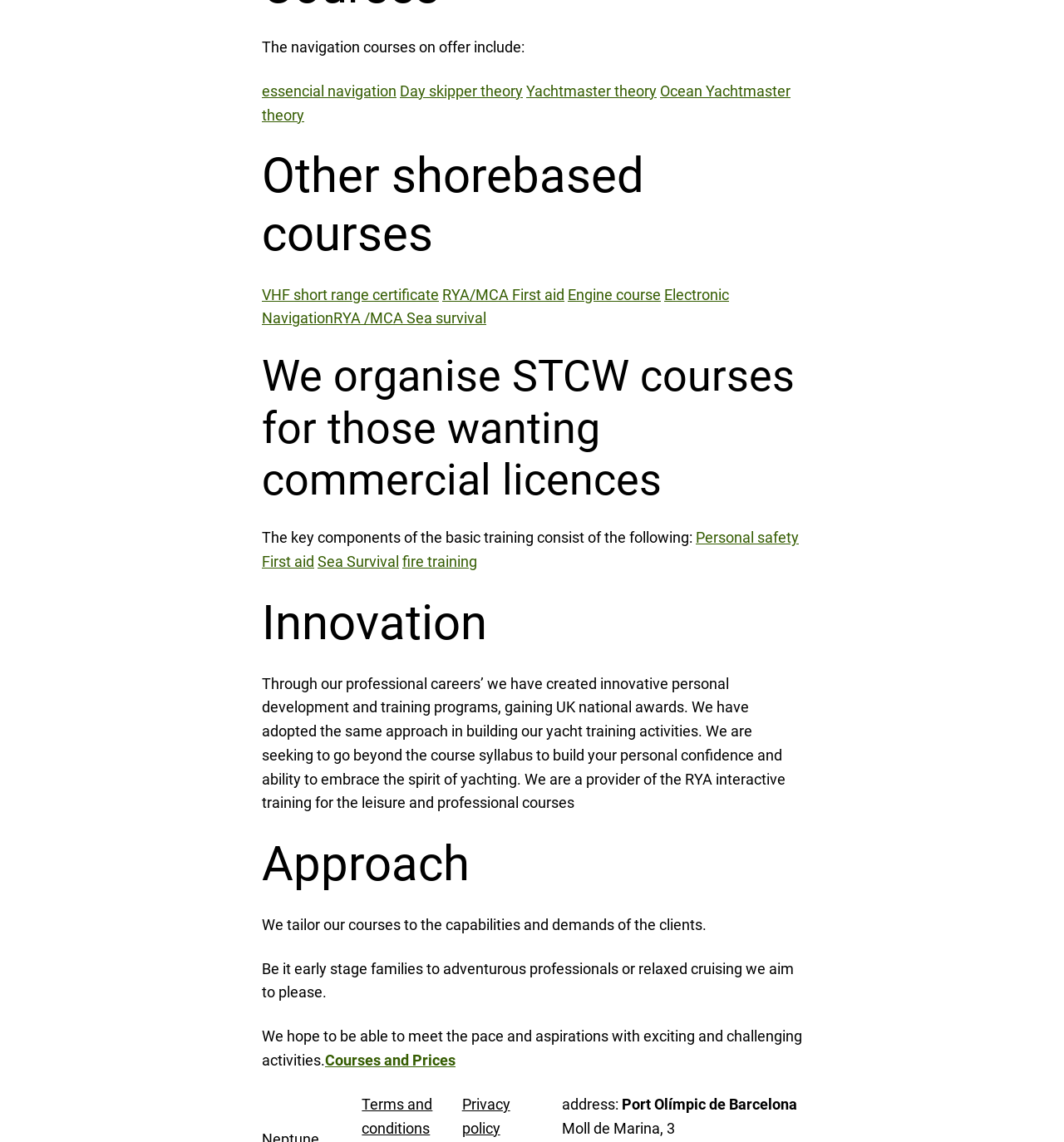Please provide the bounding box coordinates for the element that needs to be clicked to perform the following instruction: "Learn about Electronic Navigation". The coordinates should be given as four float numbers between 0 and 1, i.e., [left, top, right, bottom].

[0.246, 0.25, 0.685, 0.286]